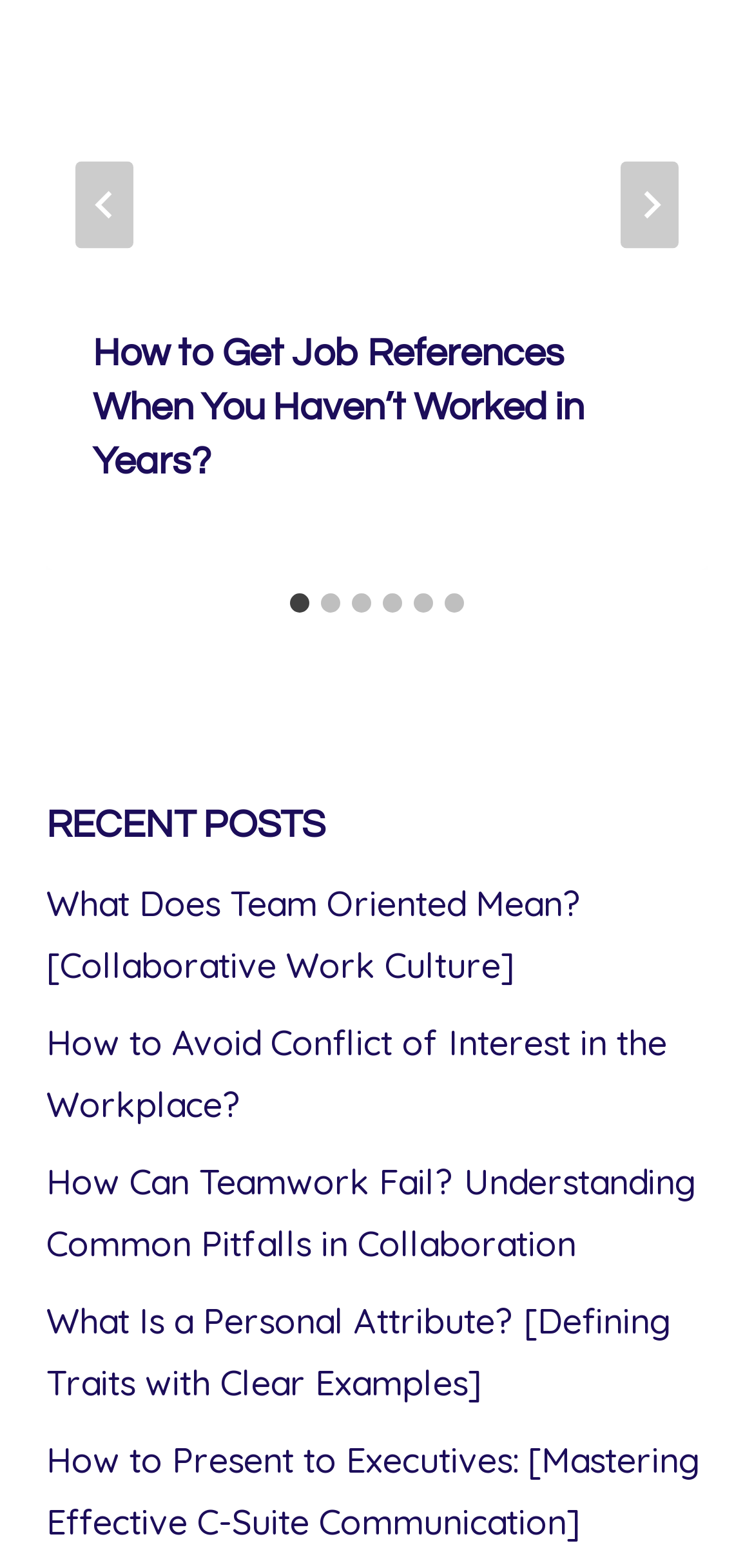Please specify the bounding box coordinates of the element that should be clicked to execute the given instruction: 'Browse the 'RECENT POSTS' section'. Ensure the coordinates are four float numbers between 0 and 1, expressed as [left, top, right, bottom].

[0.062, 0.508, 0.938, 0.545]